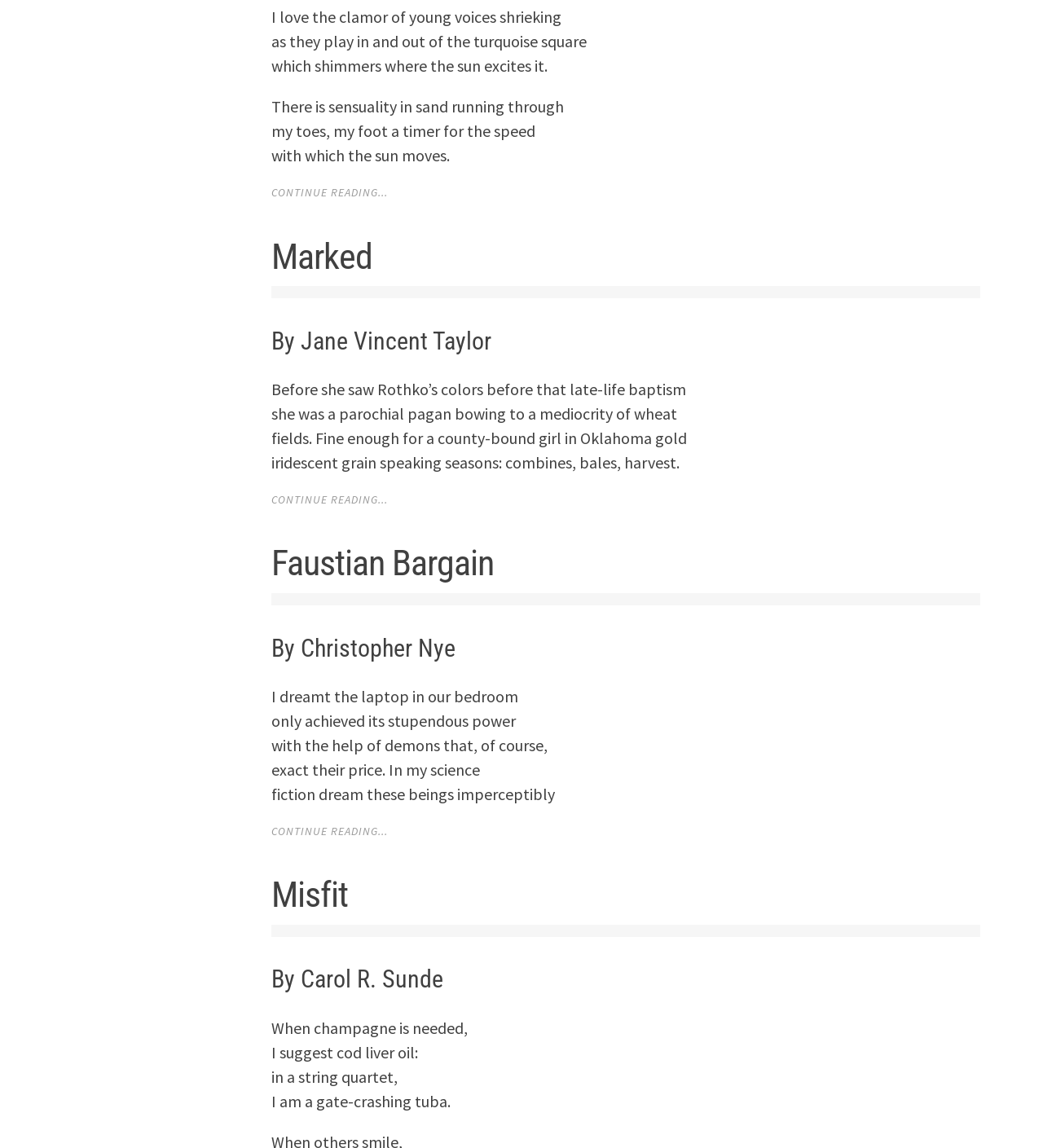Please identify the bounding box coordinates of the clickable element to fulfill the following instruction: "Go to 'DOCS'". The coordinates should be four float numbers between 0 and 1, i.e., [left, top, right, bottom].

None